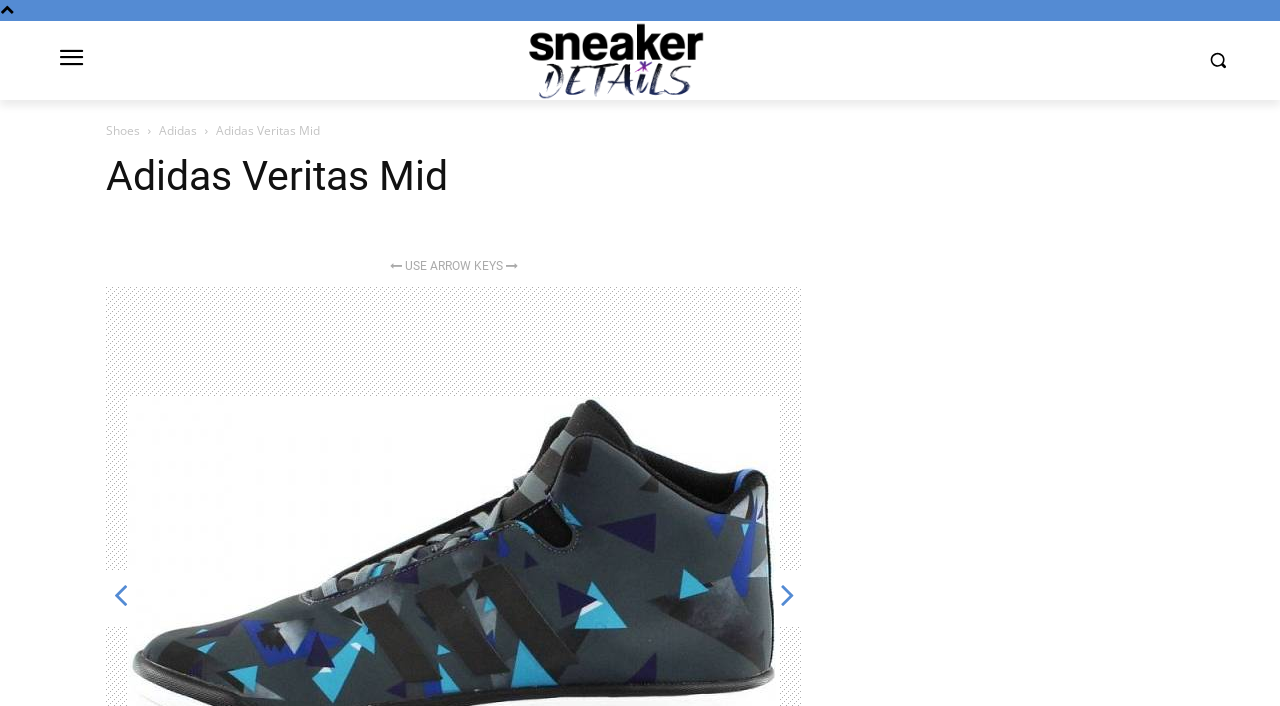Illustrate the webpage thoroughly, mentioning all important details.

The webpage is about Adidas Veritas Mid shoes, providing reviews and reasons to buy. At the top left, there is a logo image with a link, and to its right, there is a search button with a small icon. Below the logo, there are three navigation links: "Shoes", "Adidas", and a header with the title "Adidas Veritas Mid". 

The main content area is divided into two sections. On the left, there is a large header section with the title "Adidas Veritas Mid" and a subheading that says "USE ARROW KEYS". Below this header, there are two links, one on the left and one on the right, which are likely pagination links. 

On the right side of the main content area, there is a complementary section that takes up most of the width. The content of this section is not specified, but it likely contains the reviews and reasons to buy the Adidas Veritas Mid shoes.